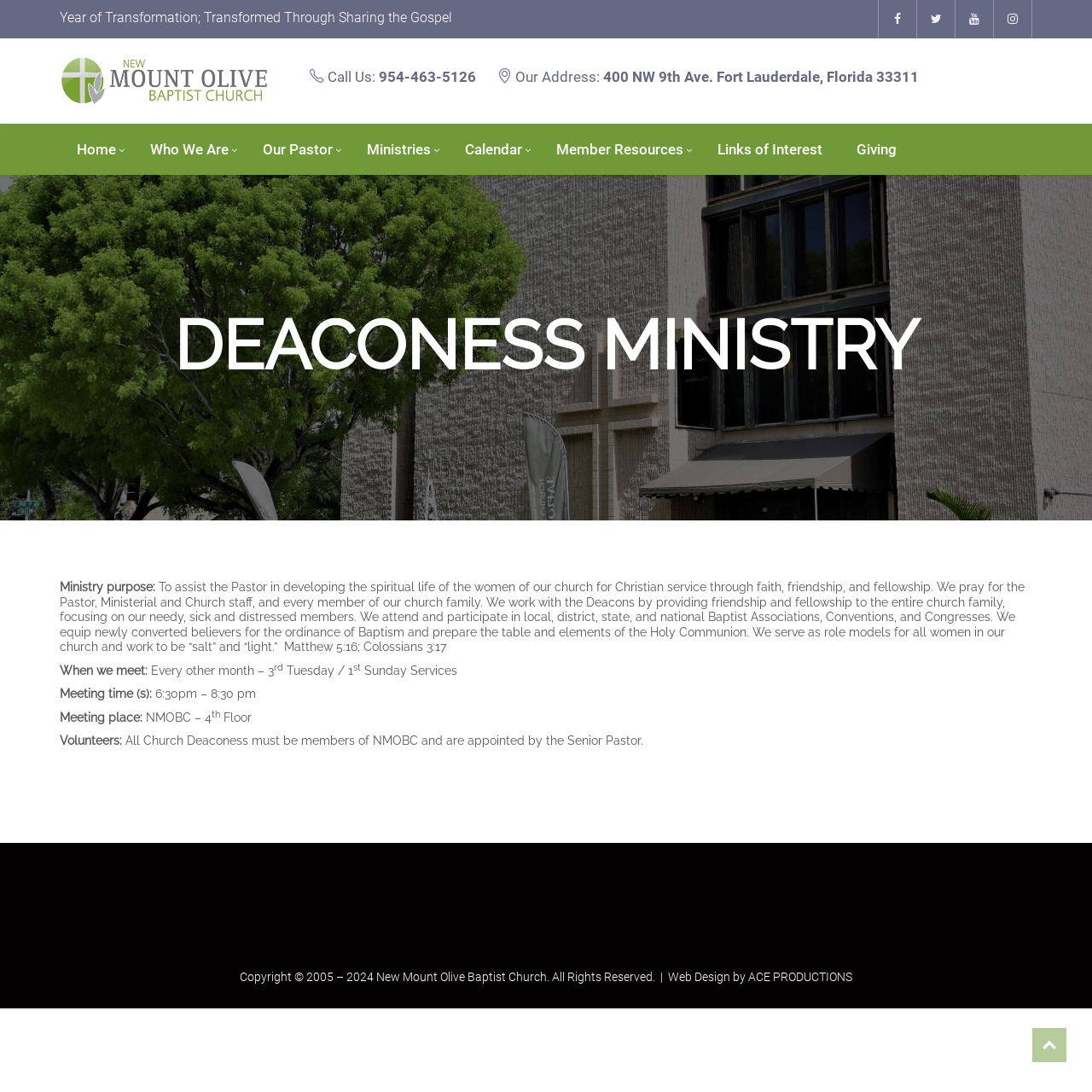Find the bounding box coordinates corresponding to the UI element with the description: "Calendar". The coordinates should be formatted as [left, top, right, bottom], with values as floats between 0 and 1.

[0.41, 0.114, 0.494, 0.16]